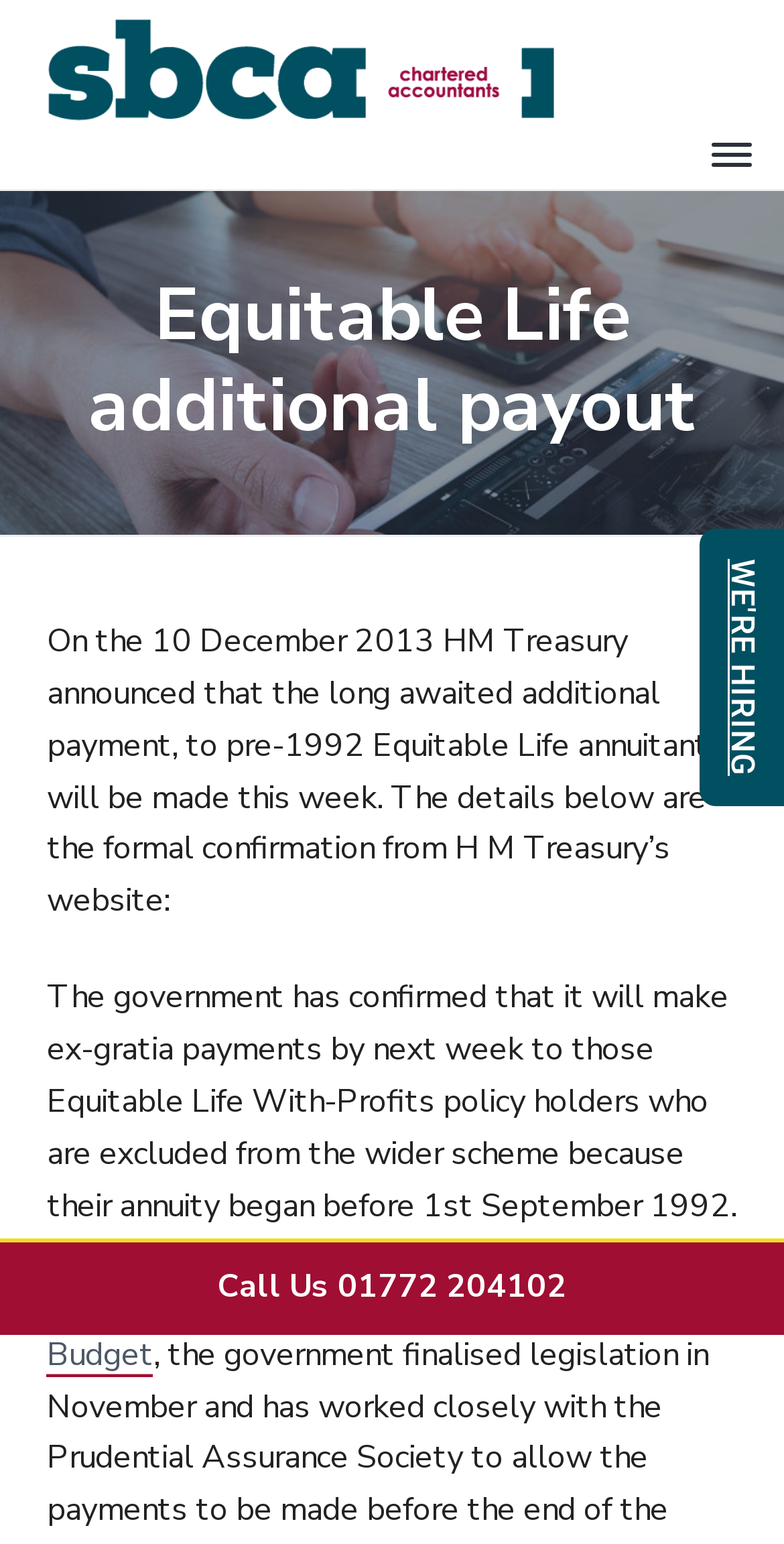When did HM Treasury announce the additional payment?
Look at the image and respond with a one-word or short-phrase answer.

10 December 2013